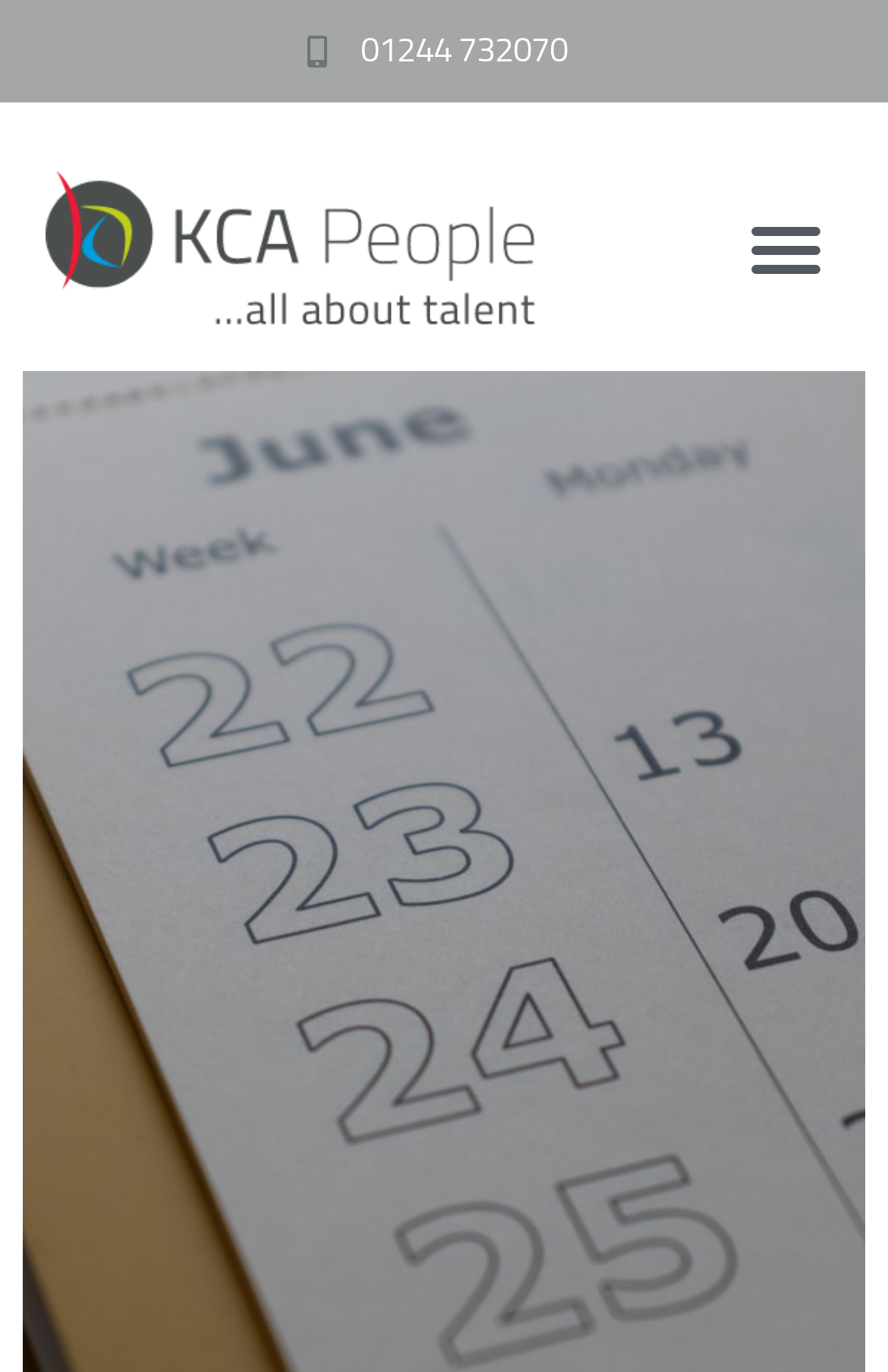Extract the bounding box coordinates of the UI element described: "01244 732070". Provide the coordinates in the format [left, top, right, bottom] with values ranging from 0 to 1.

[0.335, 0.014, 0.639, 0.061]